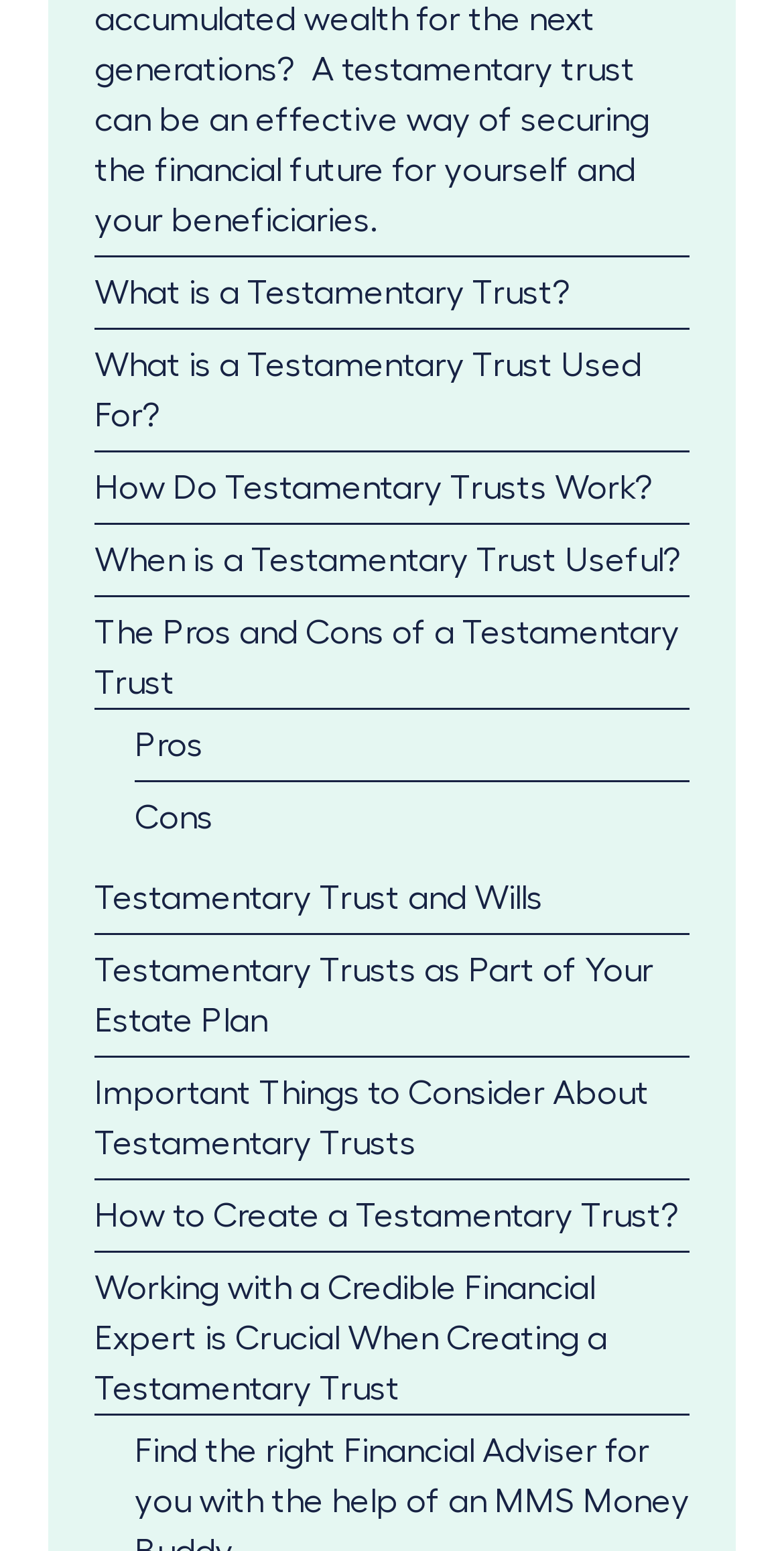Pinpoint the bounding box coordinates of the clickable element needed to complete the instruction: "Read about how to create a Testamentary Trust". The coordinates should be provided as four float numbers between 0 and 1: [left, top, right, bottom].

[0.121, 0.773, 0.867, 0.795]